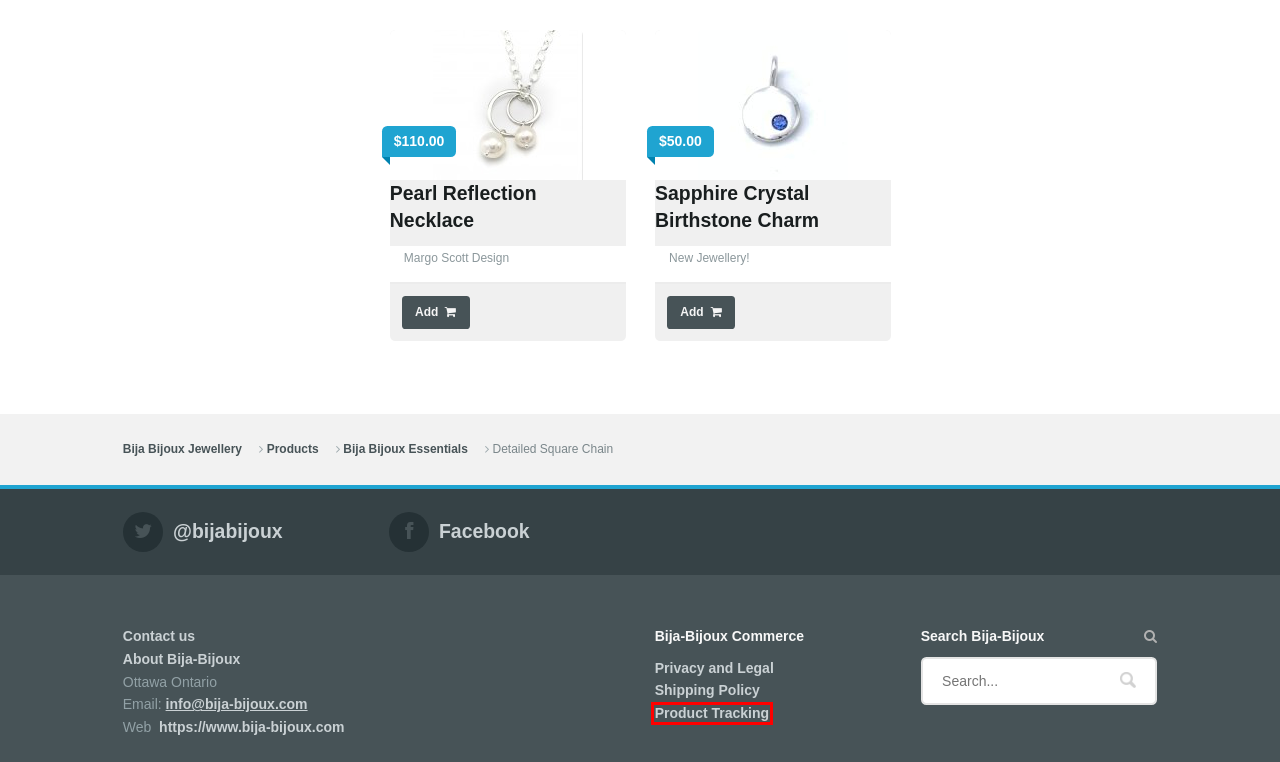Examine the screenshot of a webpage with a red bounding box around a UI element. Select the most accurate webpage description that corresponds to the new page after clicking the highlighted element. Here are the choices:
A. New Additions
B. Privacy Policy
C. Sapphire Crystal Birthstone Charm - Bija Bijoux Jewellery
D. Pearl Reflection Necklace
E. Bija Bijoux Jewellery - Canadian Designer Jewellery
F. Fair Trade Jewellery Archives - Bija Bijoux Jewellery
G. Cart - Bija Bijoux Jewellery
H. Product Tracking

H